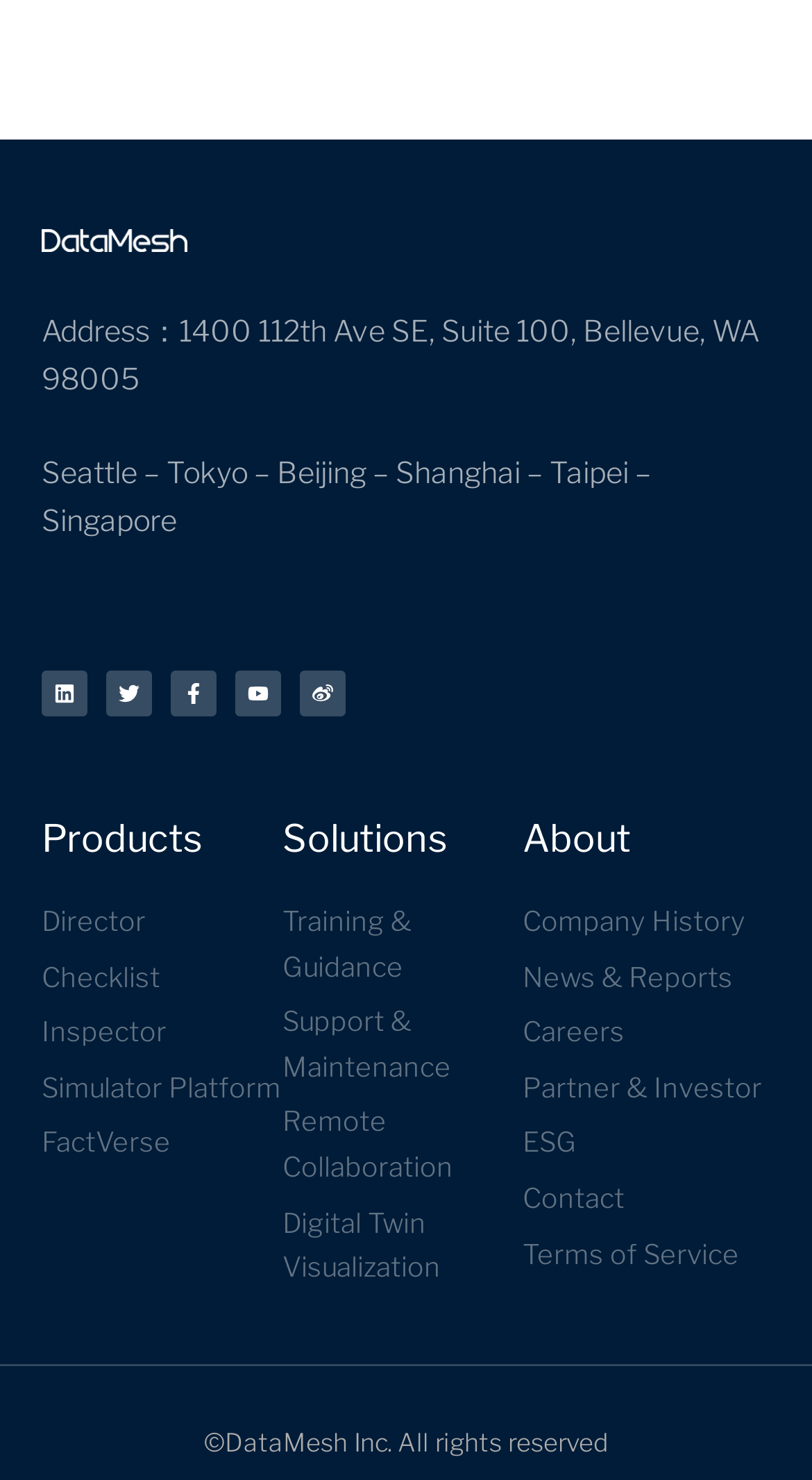Please determine the bounding box coordinates of the section I need to click to accomplish this instruction: "Click the 'Pipeline services' link".

None